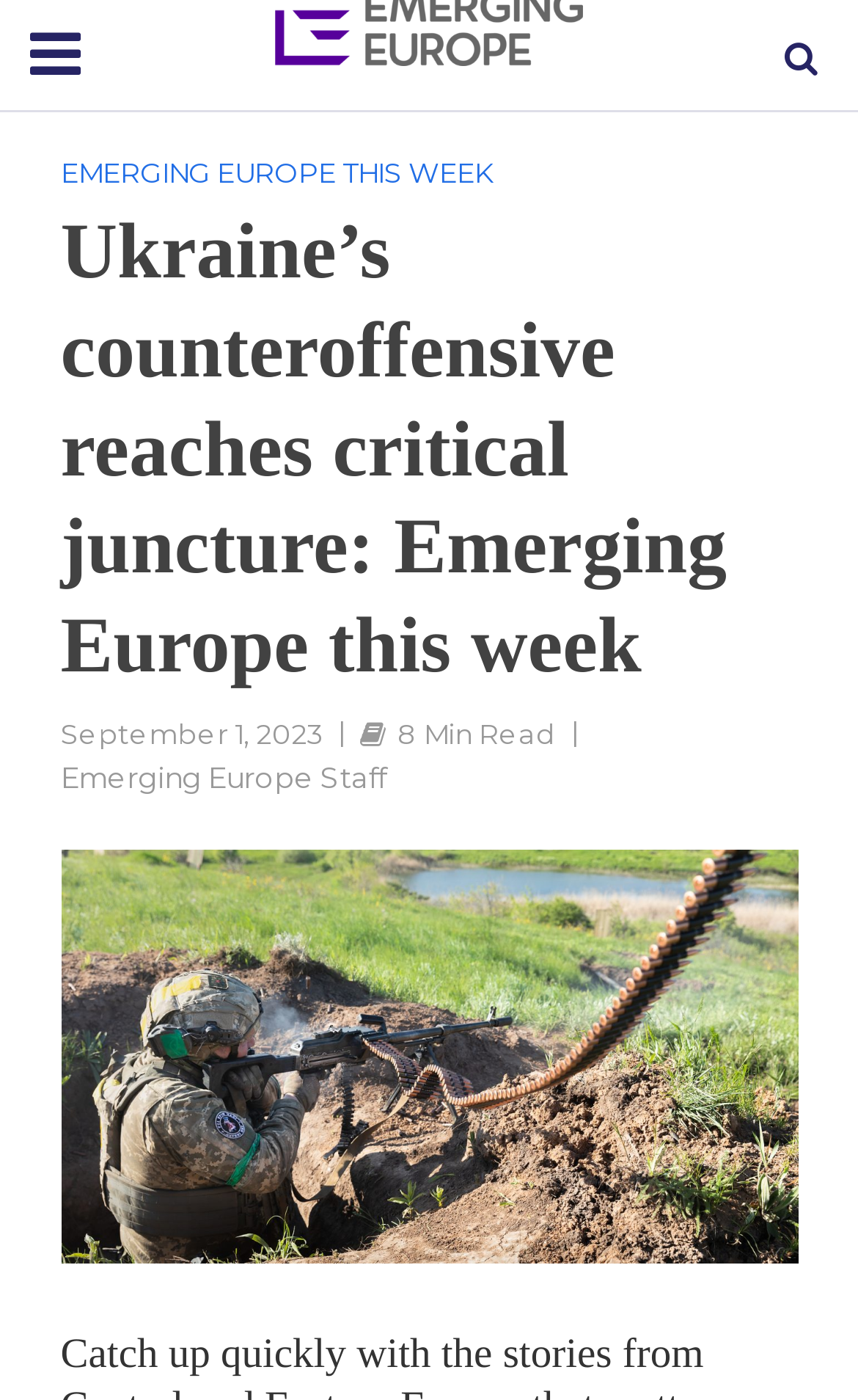What is the name of the publication?
We need a detailed and exhaustive answer to the question. Please elaborate.

The name of the publication is Emerging Europe, which is mentioned in the link at the top of the webpage and also in the article header section.